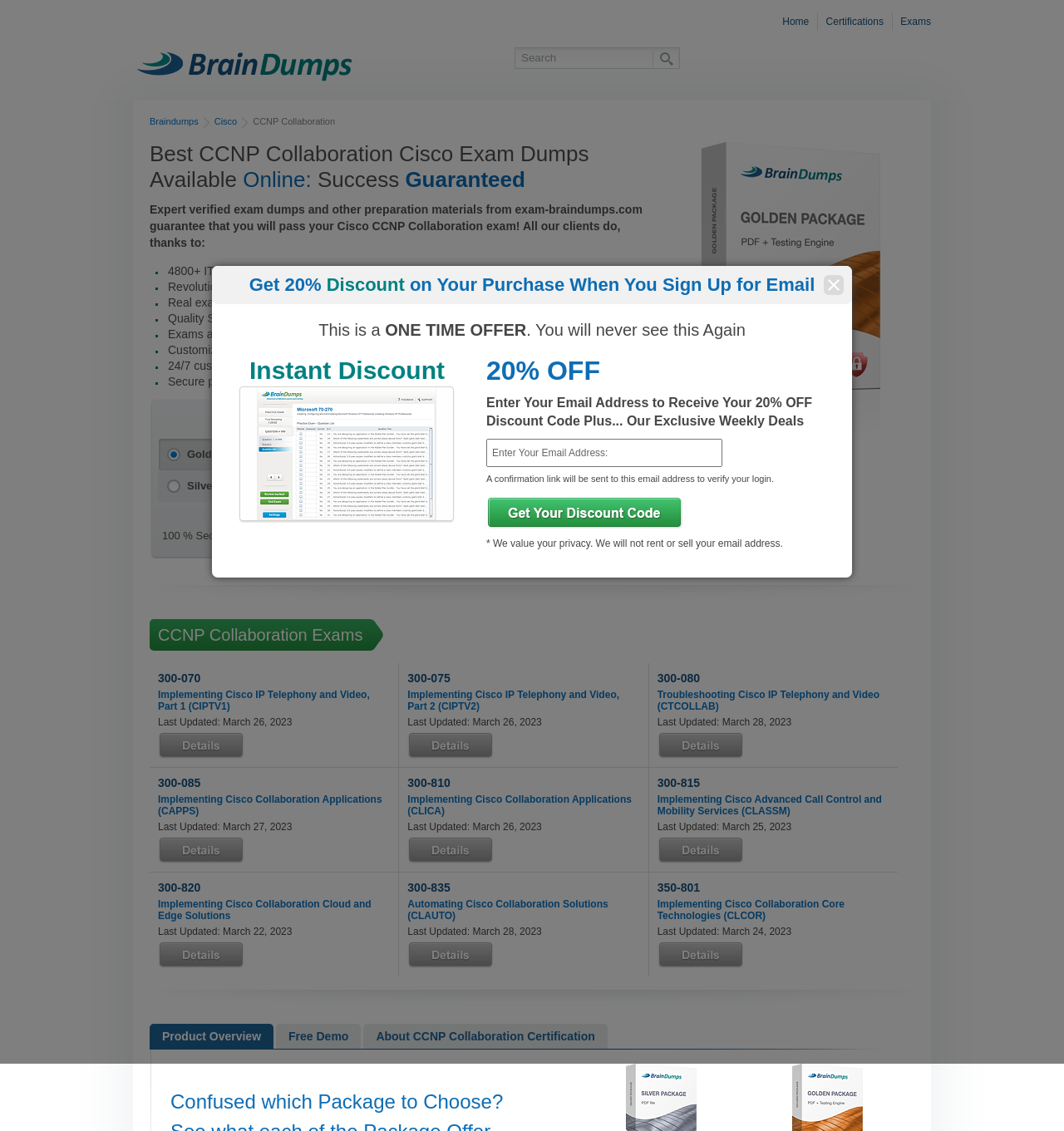Determine the bounding box coordinates for the area that needs to be clicked to fulfill this task: "Search for something". The coordinates must be given as four float numbers between 0 and 1, i.e., [left, top, right, bottom].

[0.612, 0.042, 0.639, 0.061]